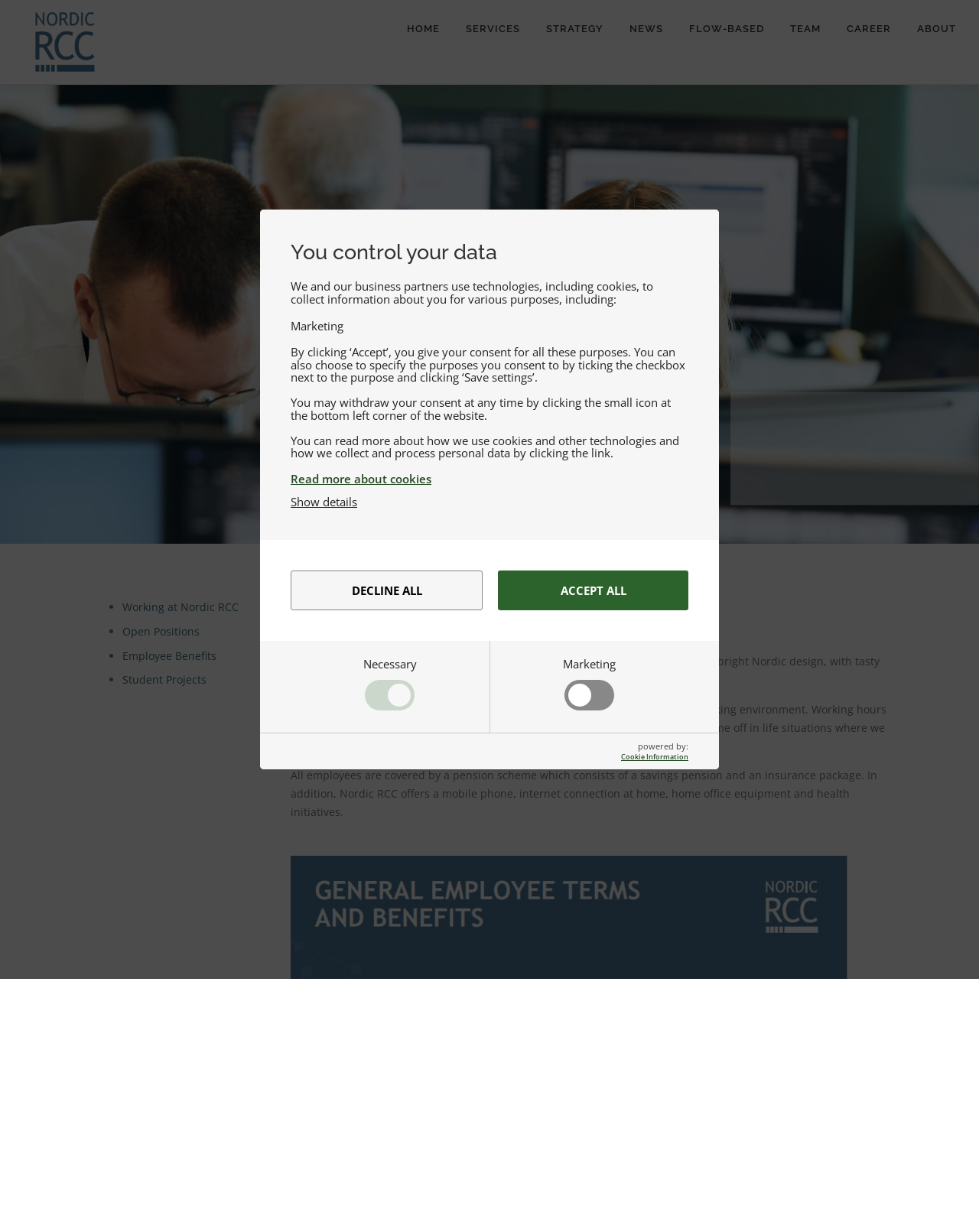Please locate the bounding box coordinates of the element that should be clicked to achieve the given instruction: "Click the 'CAREER' link".

[0.852, 0.0, 0.923, 0.047]